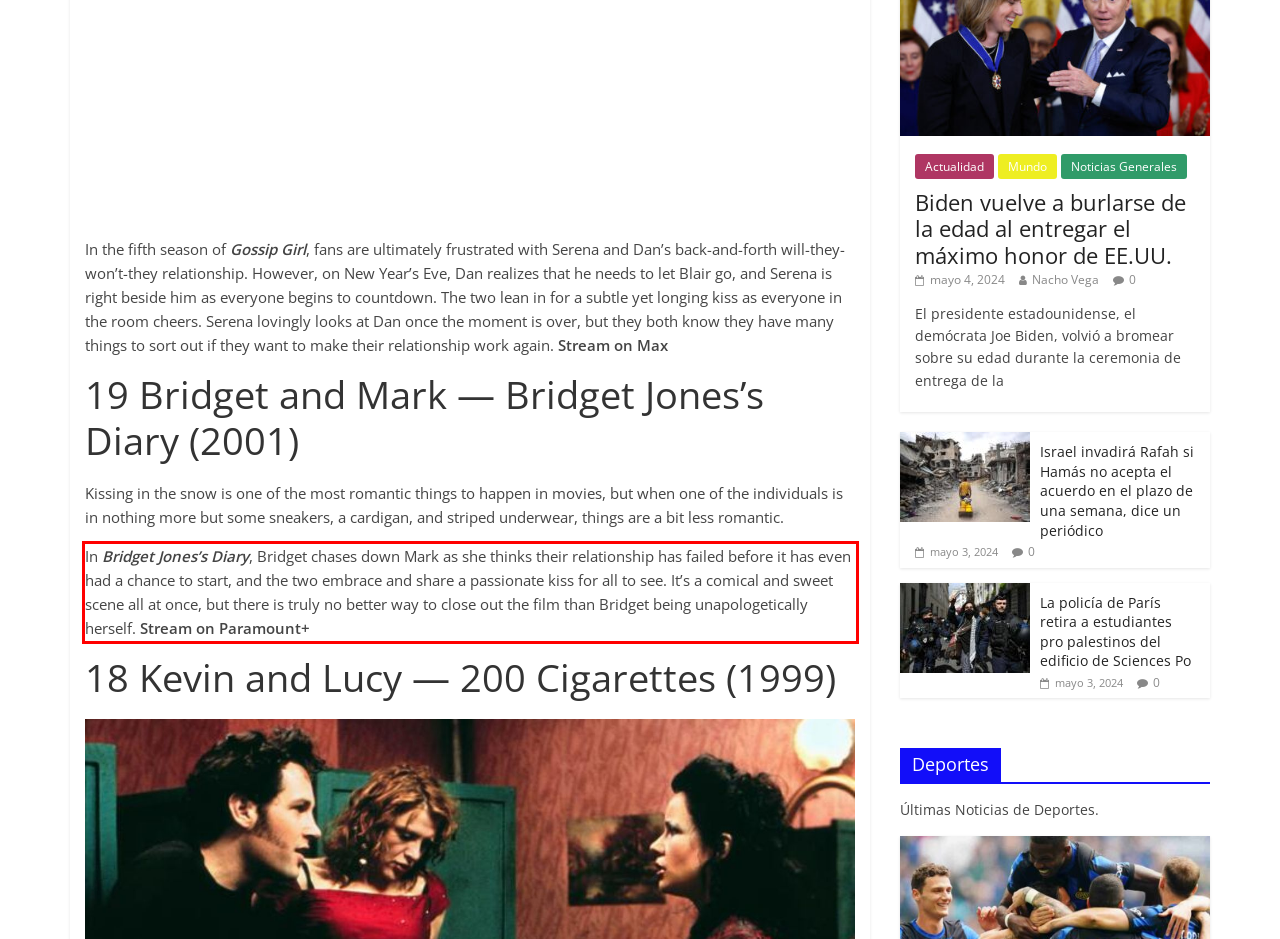There is a UI element on the webpage screenshot marked by a red bounding box. Extract and generate the text content from within this red box.

In Bridget Jones’s Diary, Bridget chases down Mark as she thinks their relationship has failed before it has even had a chance to start, and the two embrace and share a passionate kiss for all to see. It’s a comical and sweet scene all at once, but there is truly no better way to close out the film than Bridget being unapologetically herself. Stream on Paramount+